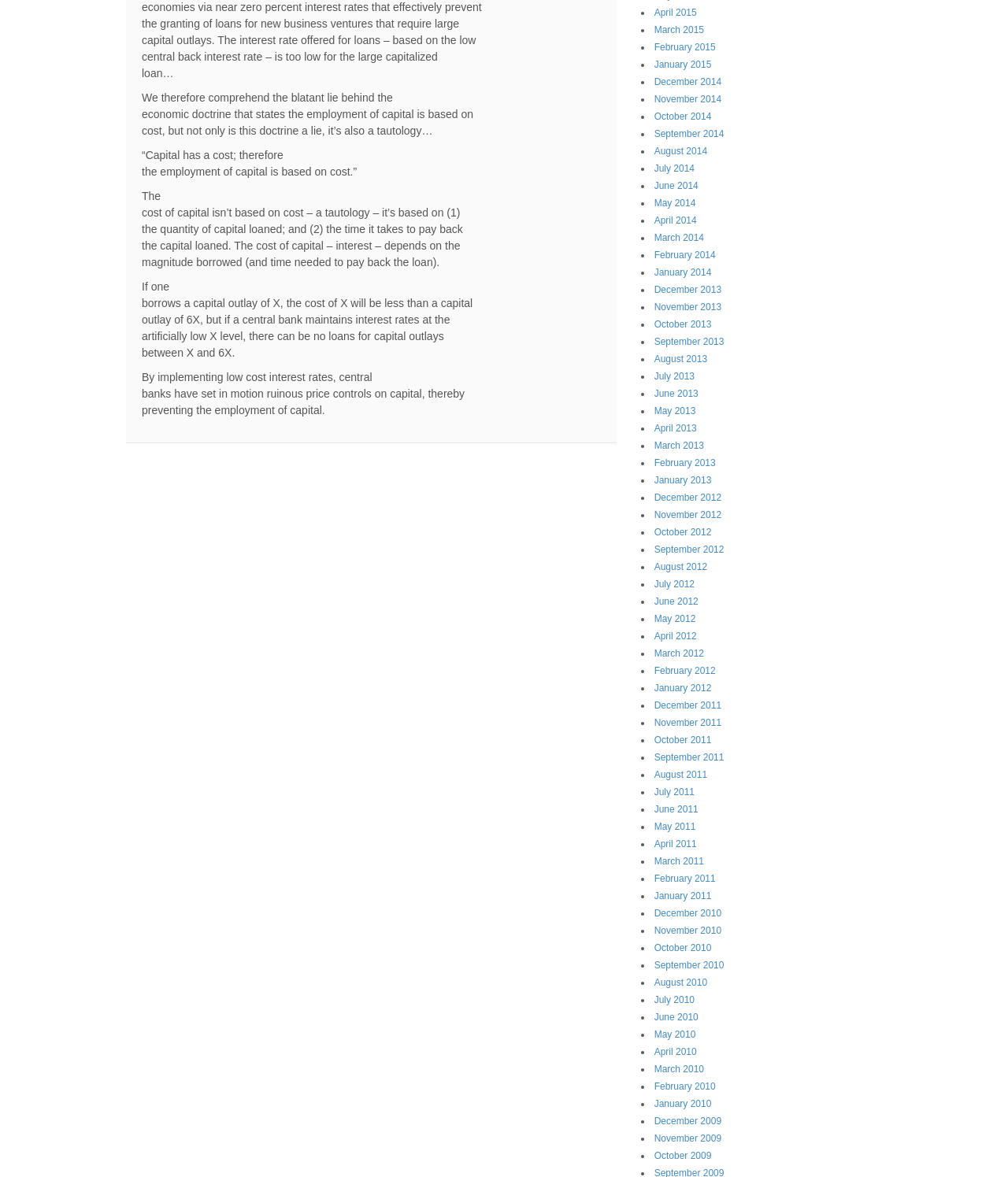Can you give a comprehensive explanation to the question given the content of the image?
What is the format of the links listed on the webpage?

By examining the link text content, I found that the links are listed in the format of 'Month Year', such as 'April 2015' or 'January 2013'.